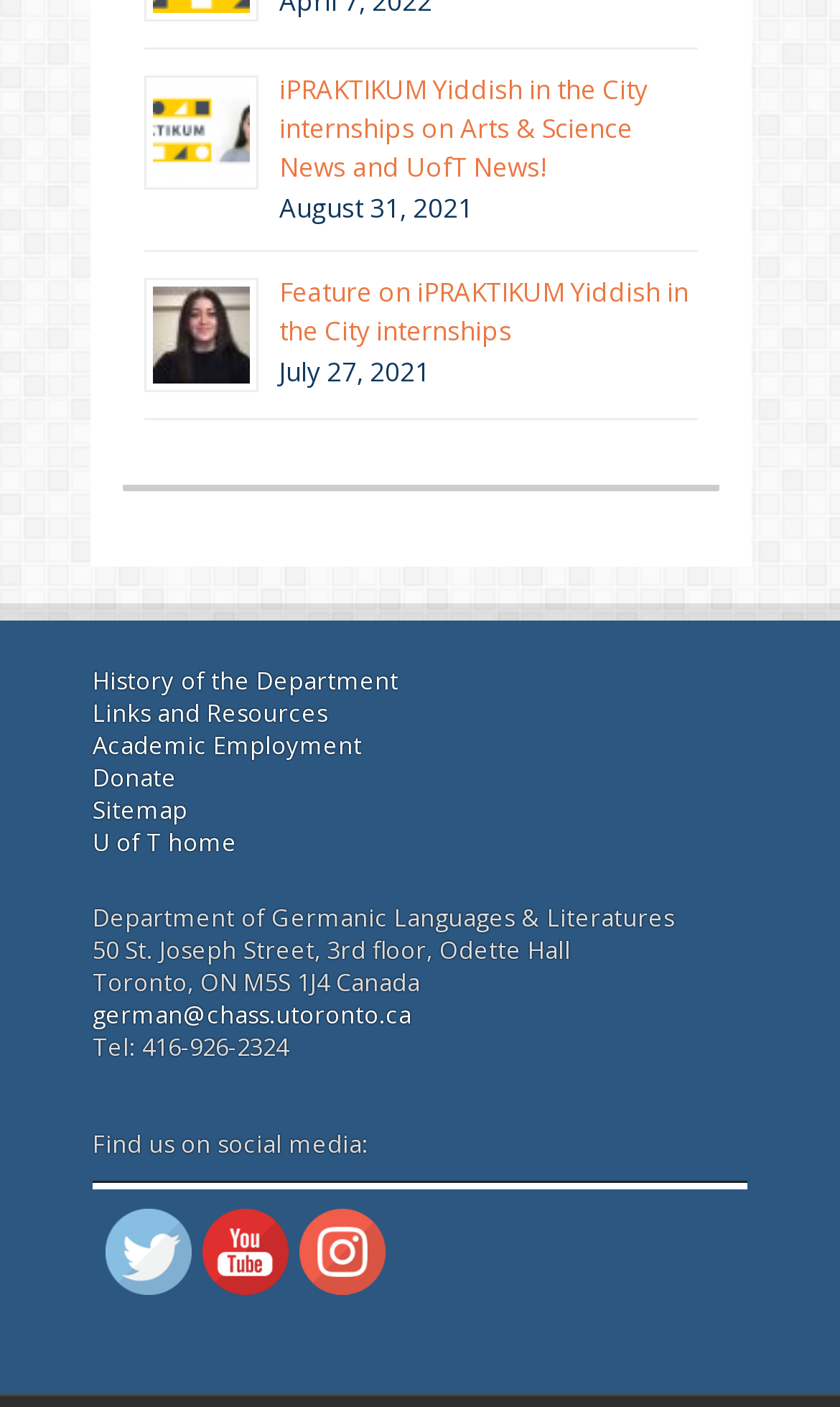Identify the bounding box coordinates necessary to click and complete the given instruction: "Visit the Department of Germanic Languages & Literatures homepage".

[0.11, 0.64, 0.803, 0.663]